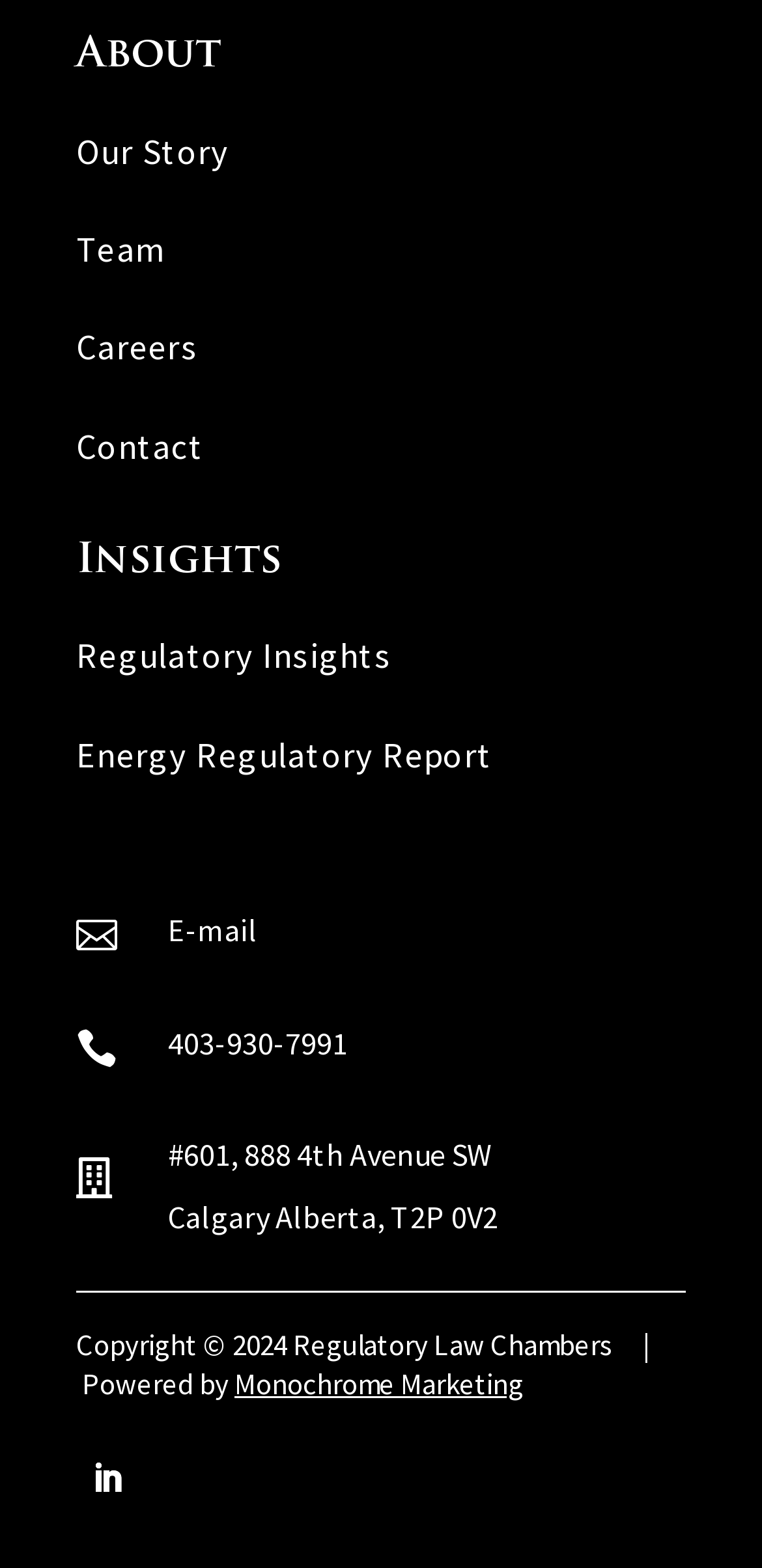How many links are there in the 'About' section?
Using the image as a reference, answer with just one word or a short phrase.

4